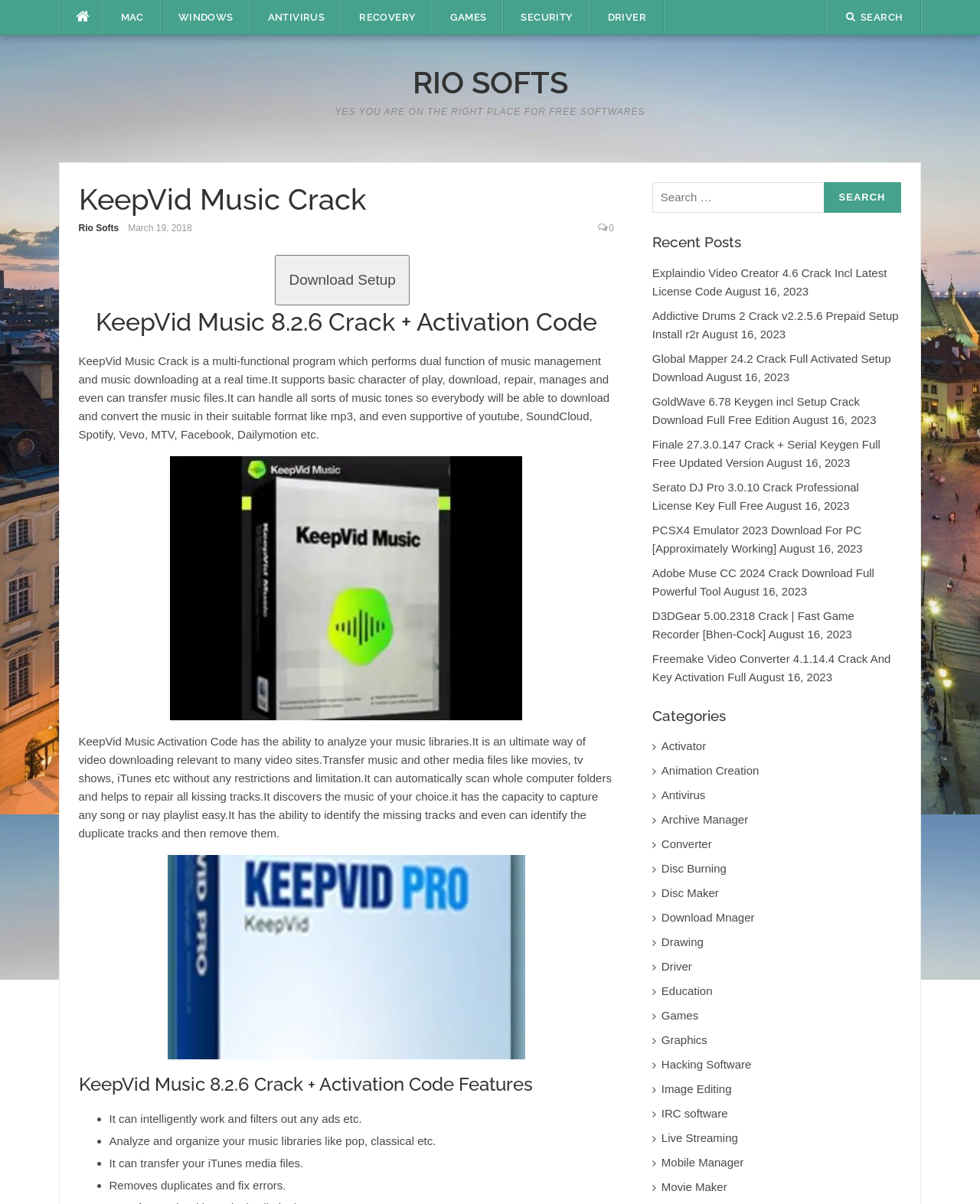Determine the bounding box coordinates of the UI element described below. Use the format (top-left x, top-left y, bottom-right x, bottom-right y) with floating point numbers between 0 and 1: parent_node: Search for: value="Search"

[0.84, 0.151, 0.919, 0.177]